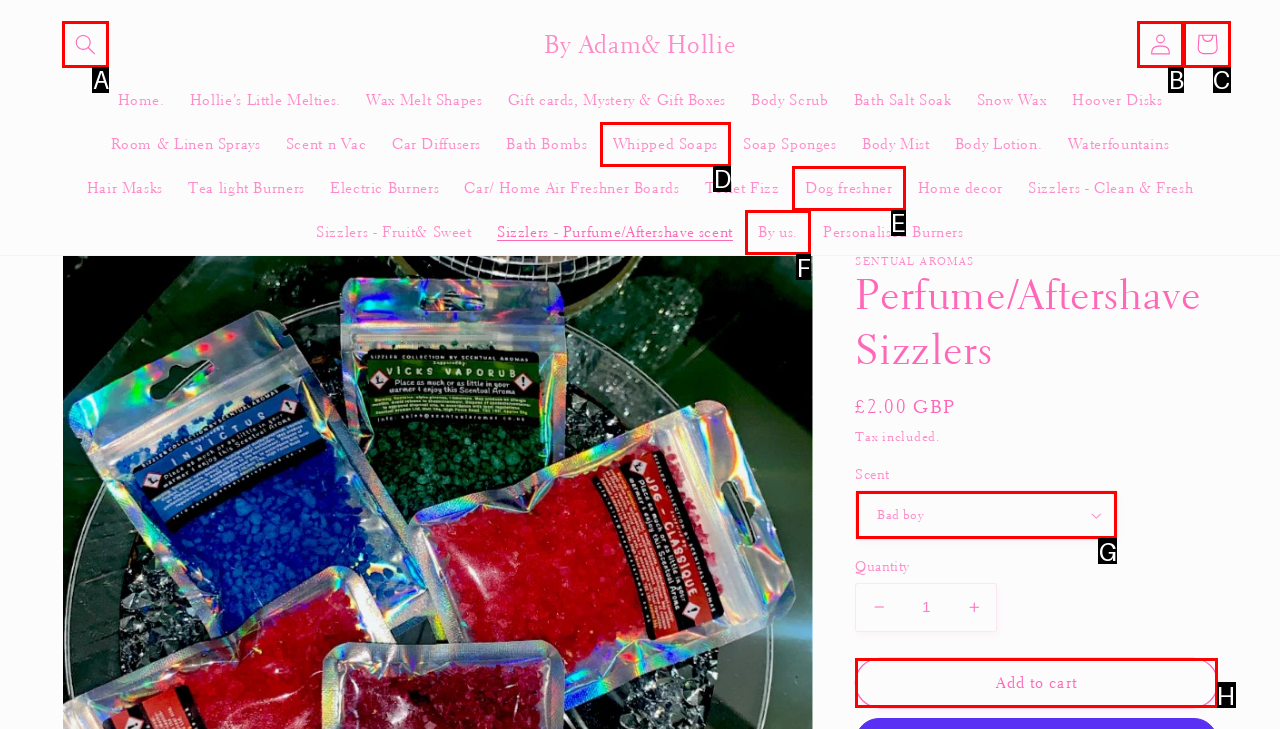Find the option you need to click to complete the following instruction: Add to cart
Answer with the corresponding letter from the choices given directly.

H